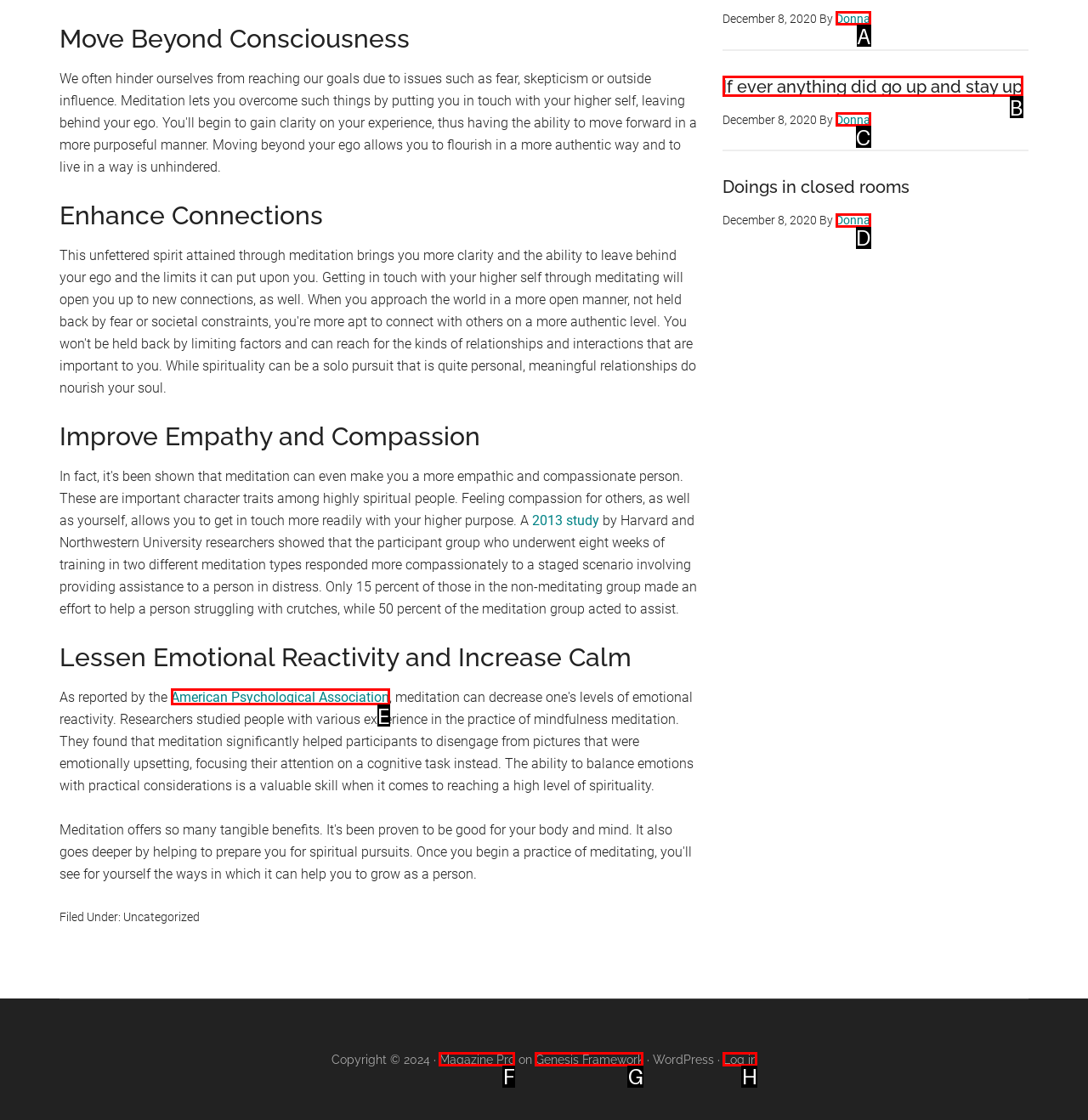From the options provided, determine which HTML element best fits the description: Genesis Framework. Answer with the correct letter.

G